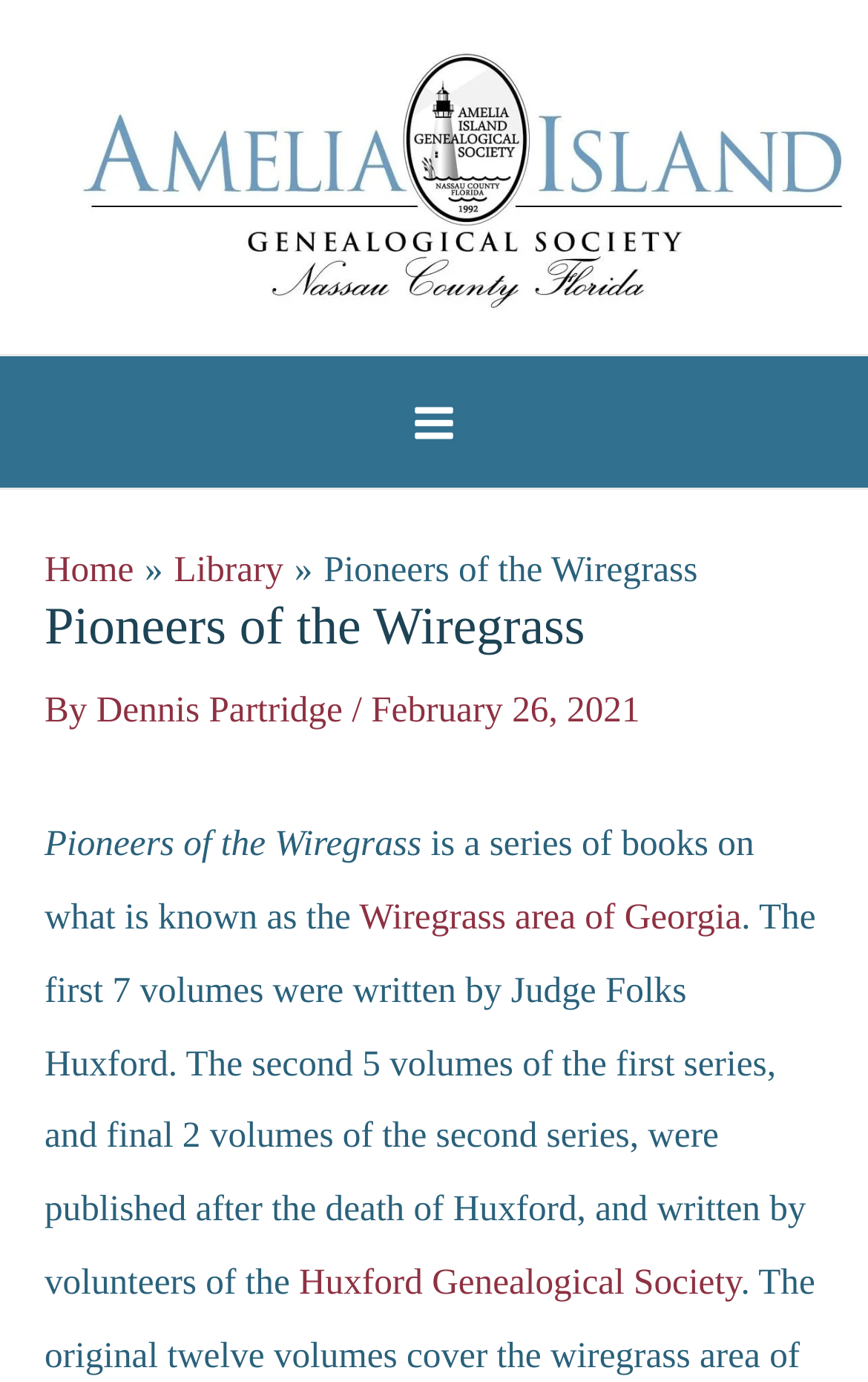Answer succinctly with a single word or phrase:
What is the series of books about?

Wiregrass area of Georgia